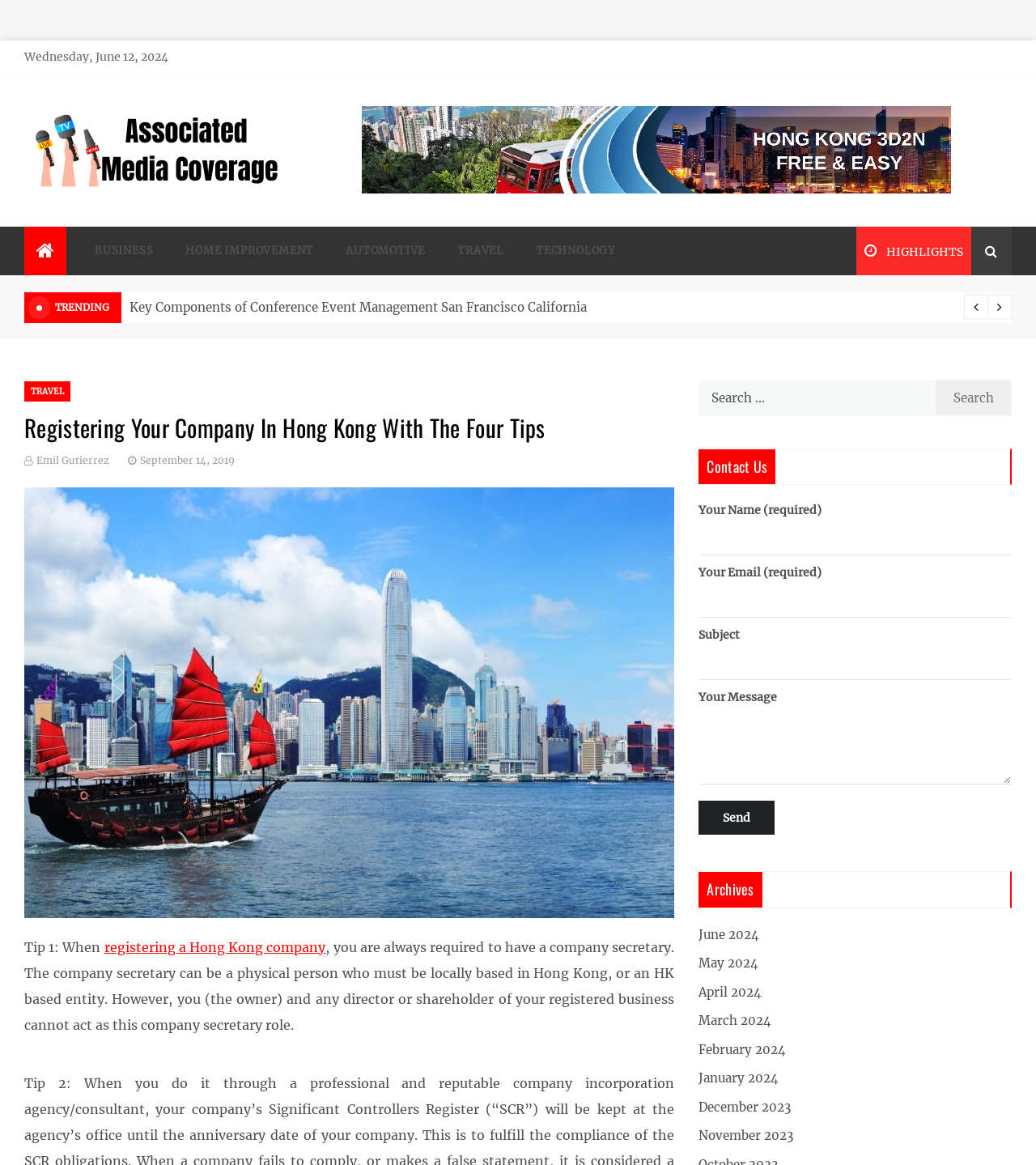Indicate the bounding box coordinates of the element that needs to be clicked to satisfy the following instruction: "Click on the 'TRAVEL' link". The coordinates should be four float numbers between 0 and 1, i.e., [left, top, right, bottom].

[0.426, 0.195, 0.502, 0.236]